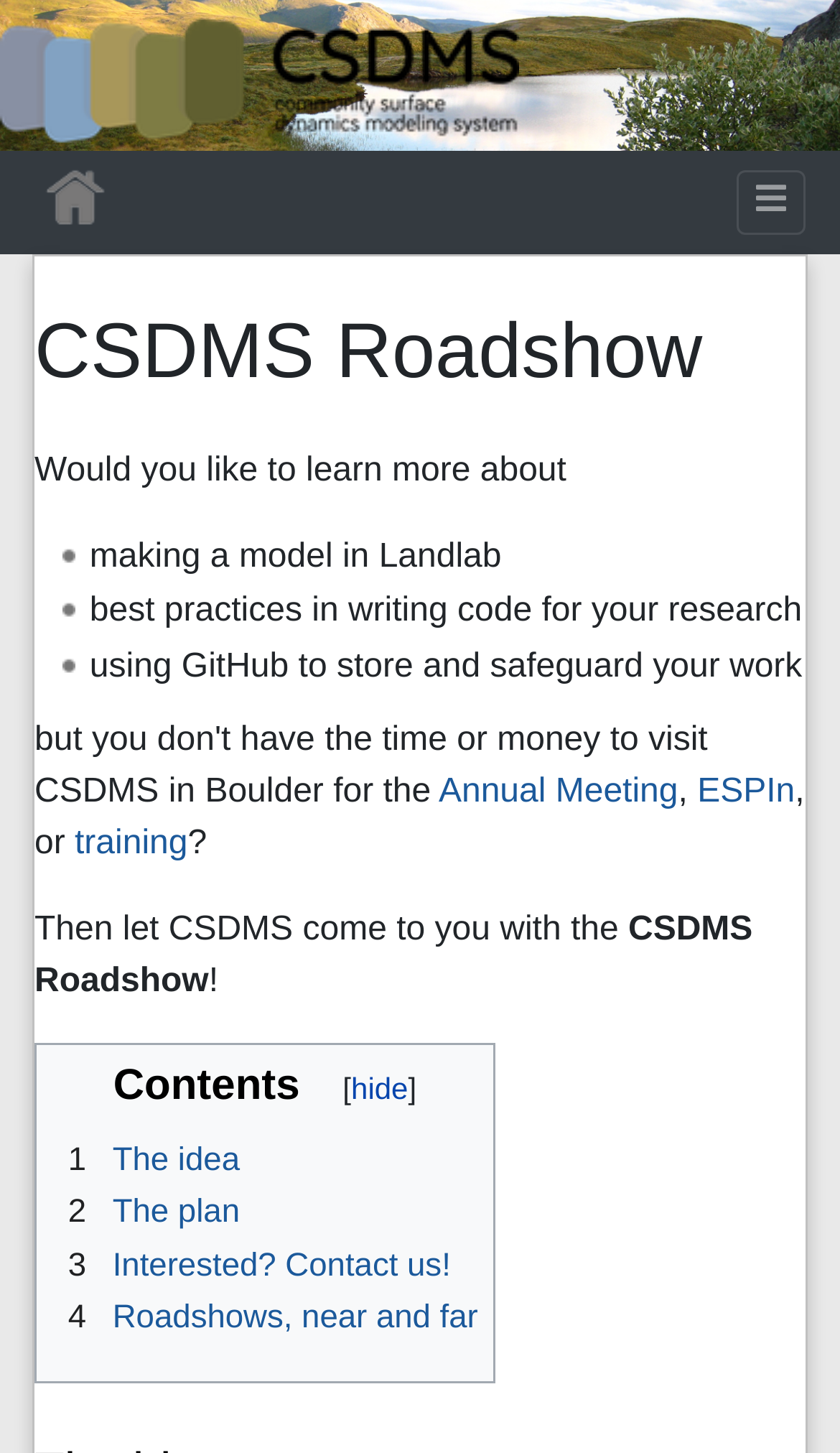How many links are there in the navigation menu? Examine the screenshot and reply using just one word or a brief phrase.

4